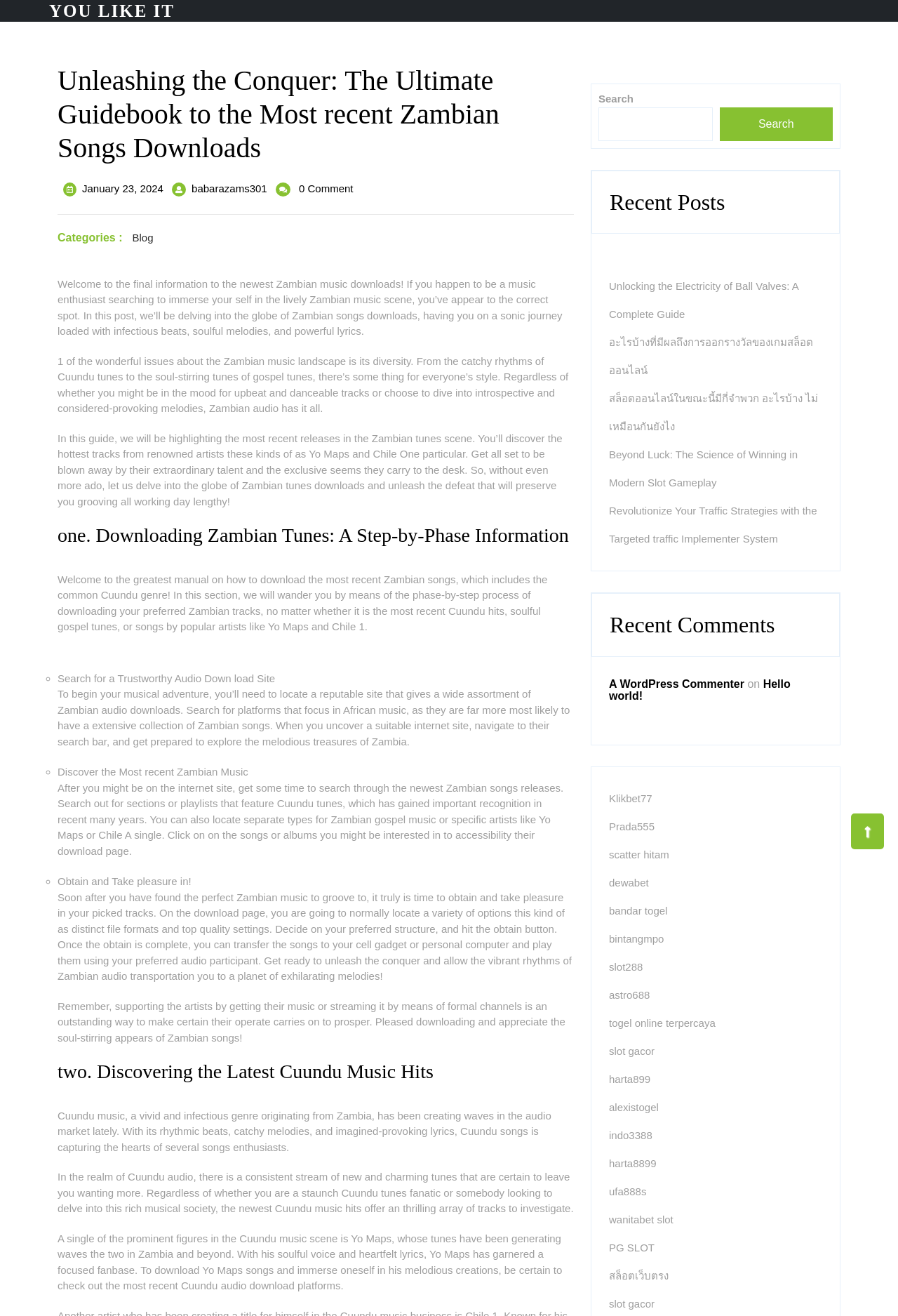Determine the title of the webpage and give its text content.

Unleashing the Conquer: The Ultimate Guidebook to the Most recent Zambian Songs Downloads